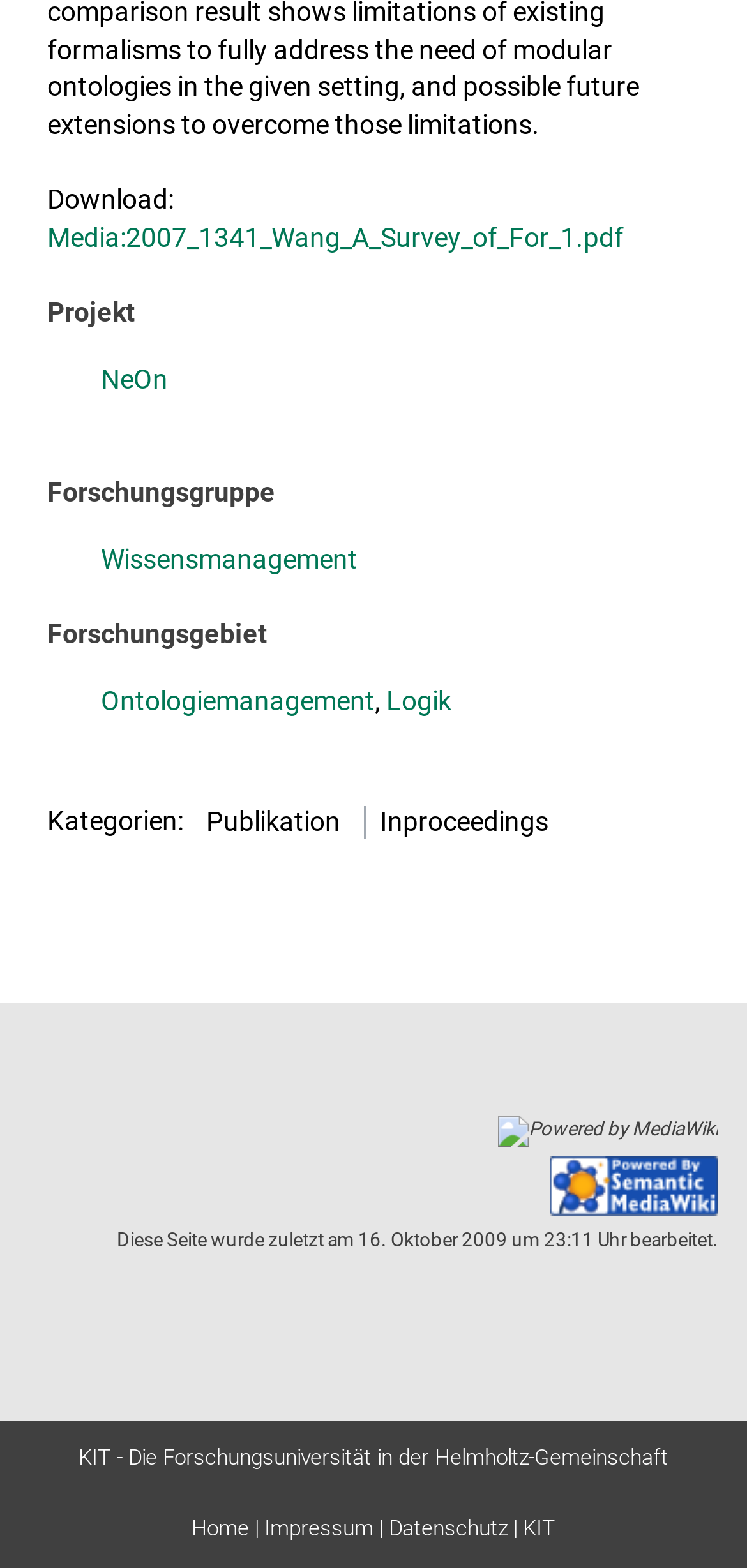Provide a brief response using a word or short phrase to this question:
What is the last updated time of the webpage?

16. Oktober 2009 um 23:11 Uhr